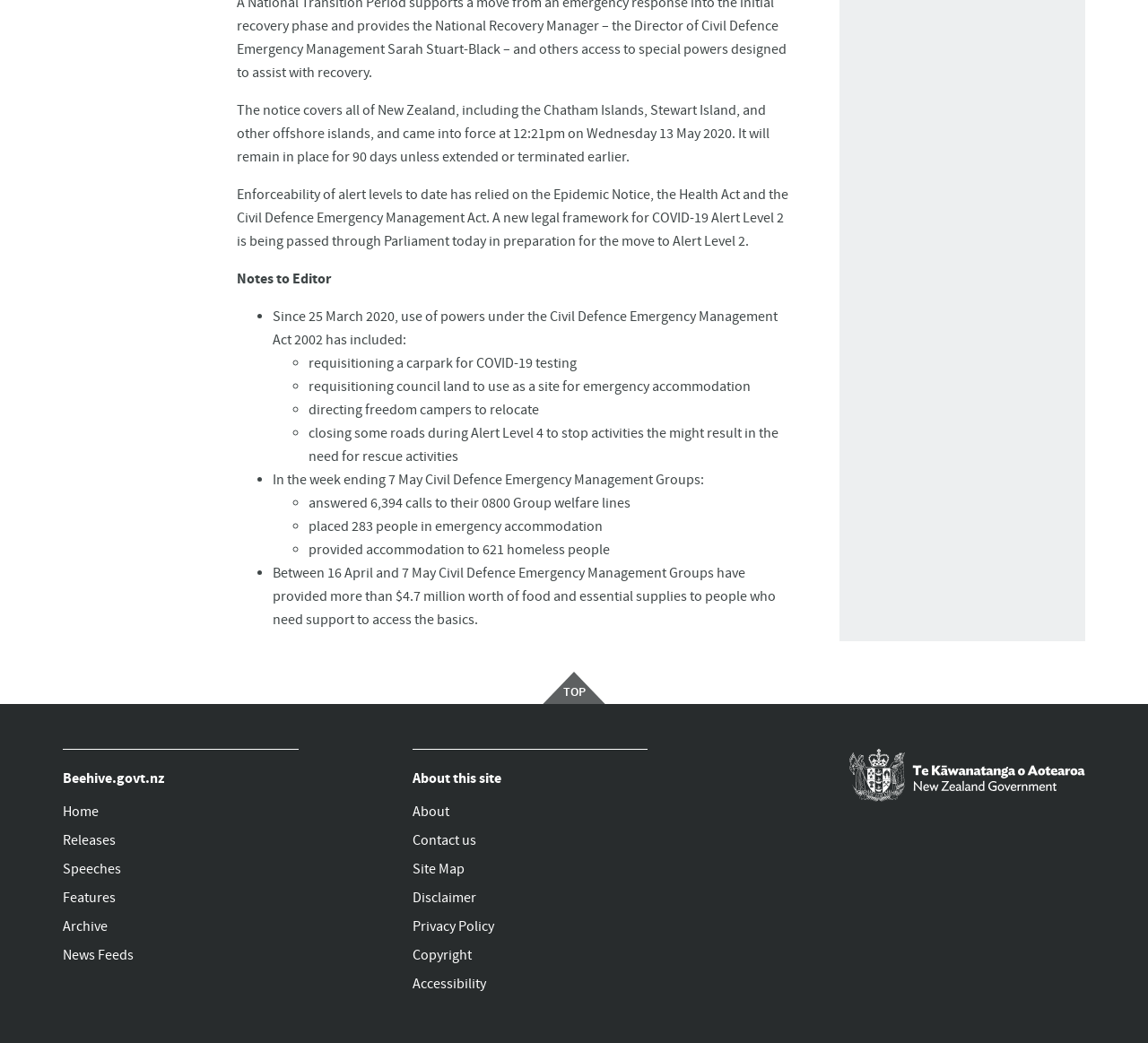Pinpoint the bounding box coordinates of the area that should be clicked to complete the following instruction: "Visit the Homepage | New Zealand Government". The coordinates must be given as four float numbers between 0 and 1, i.e., [left, top, right, bottom].

[0.74, 0.718, 0.945, 0.769]